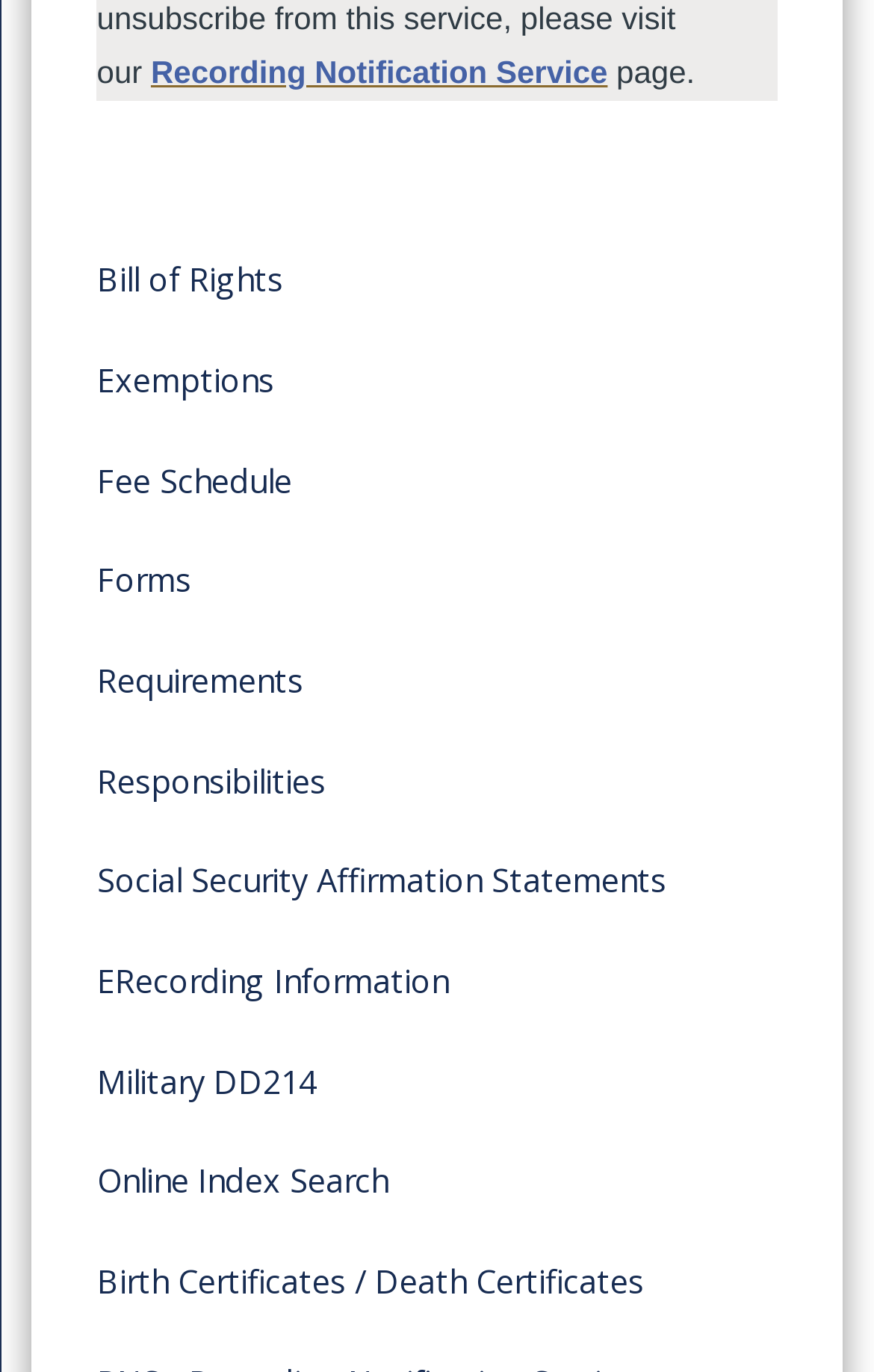Determine the bounding box coordinates for the region that must be clicked to execute the following instruction: "Go to Birth Certificates / Death Certificates".

[0.037, 0.897, 0.963, 0.97]